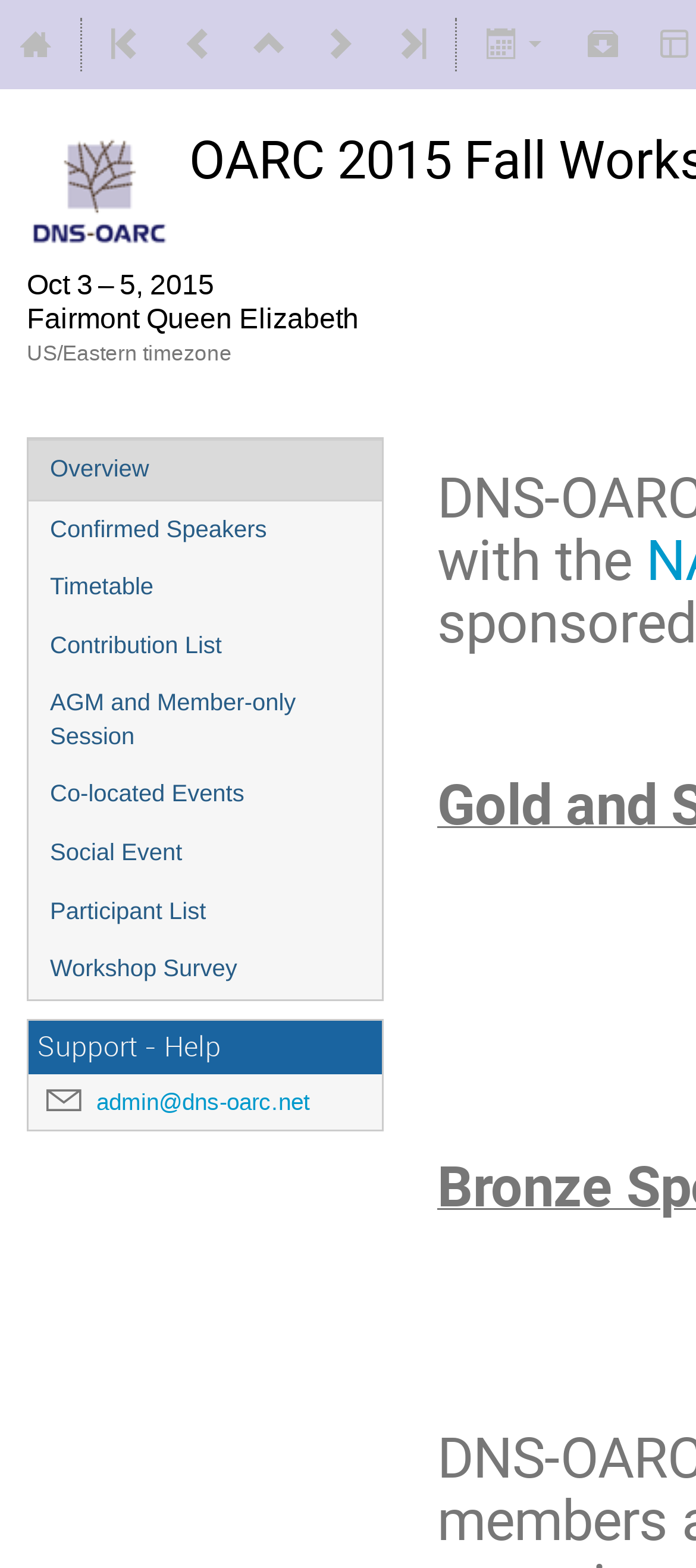Can you find the bounding box coordinates for the element that needs to be clicked to execute this instruction: "Contact the administrator"? The coordinates should be given as four float numbers between 0 and 1, i.e., [left, top, right, bottom].

[0.138, 0.693, 0.446, 0.712]